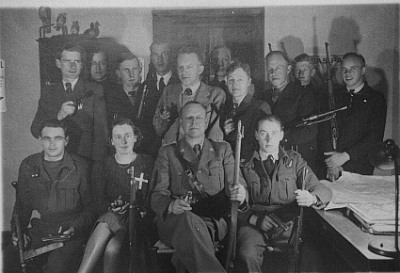What is the likely setting of the photograph?
Using the visual information from the image, give a one-word or short-phrase answer.

A safe house or meeting place